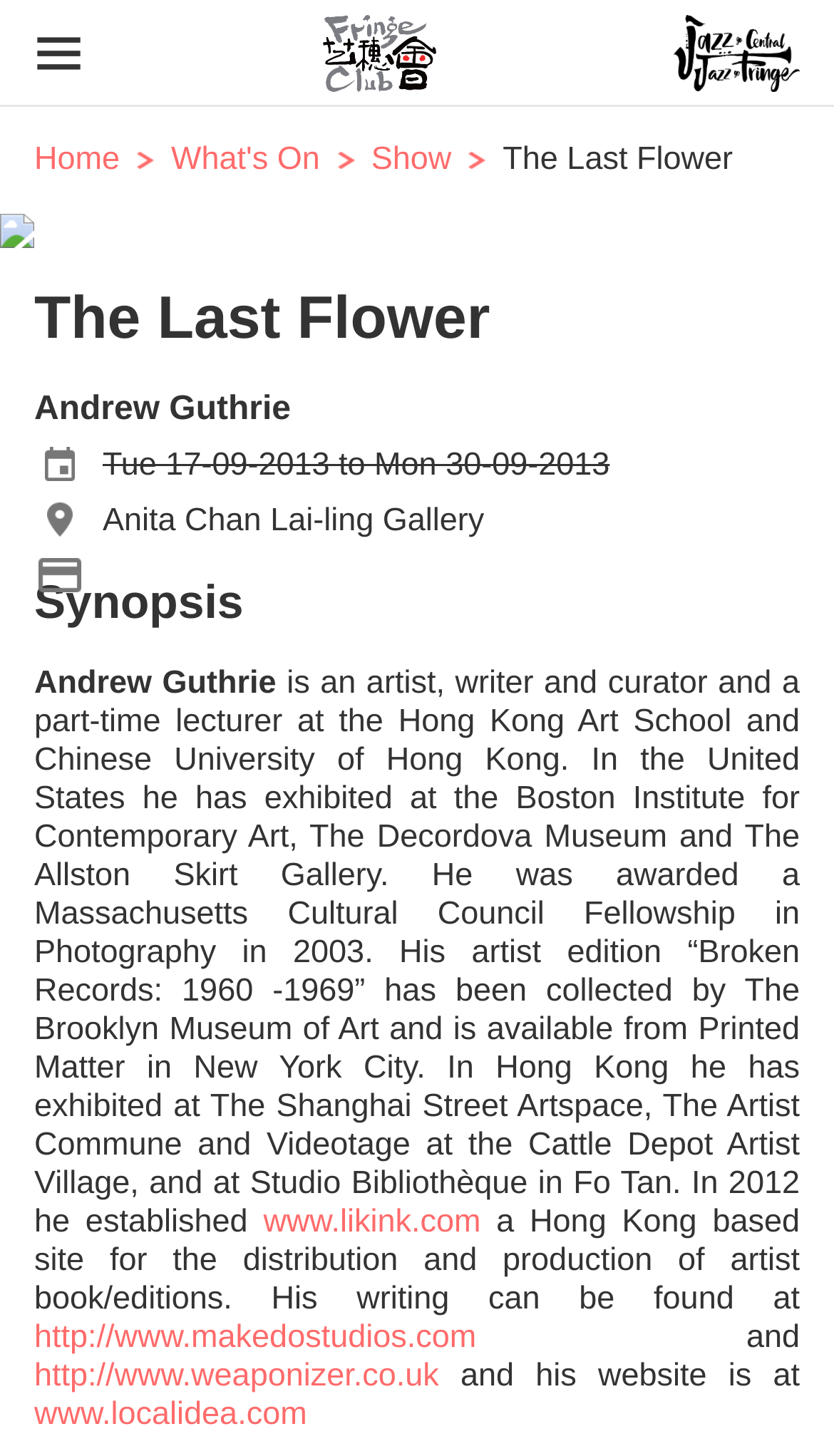Provide the bounding box coordinates for the specified HTML element described in this description: "Sheet Music". The coordinates should be four float numbers ranging from 0 to 1, in the format [left, top, right, bottom].

None